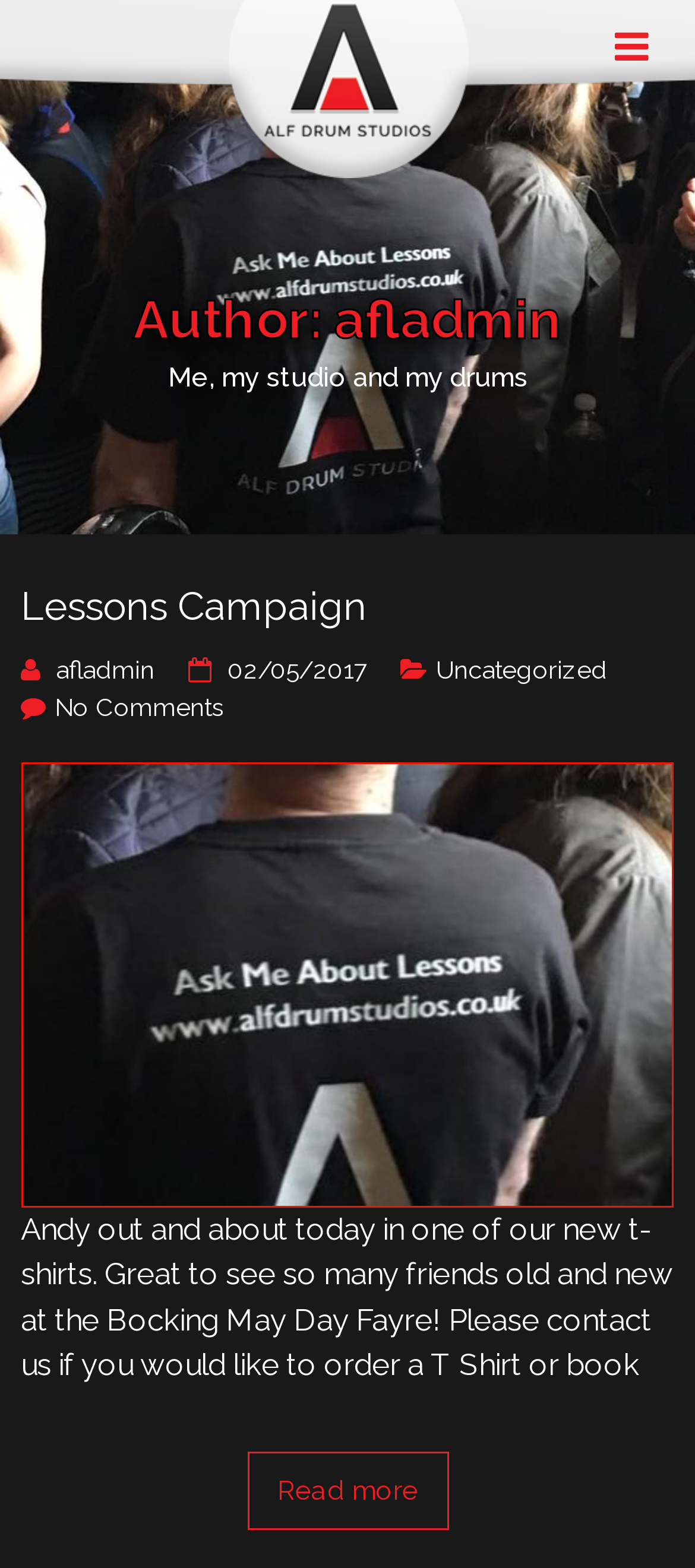Locate the bounding box coordinates of the element that should be clicked to execute the following instruction: "visit afladmin's profile".

[0.081, 0.418, 0.222, 0.436]